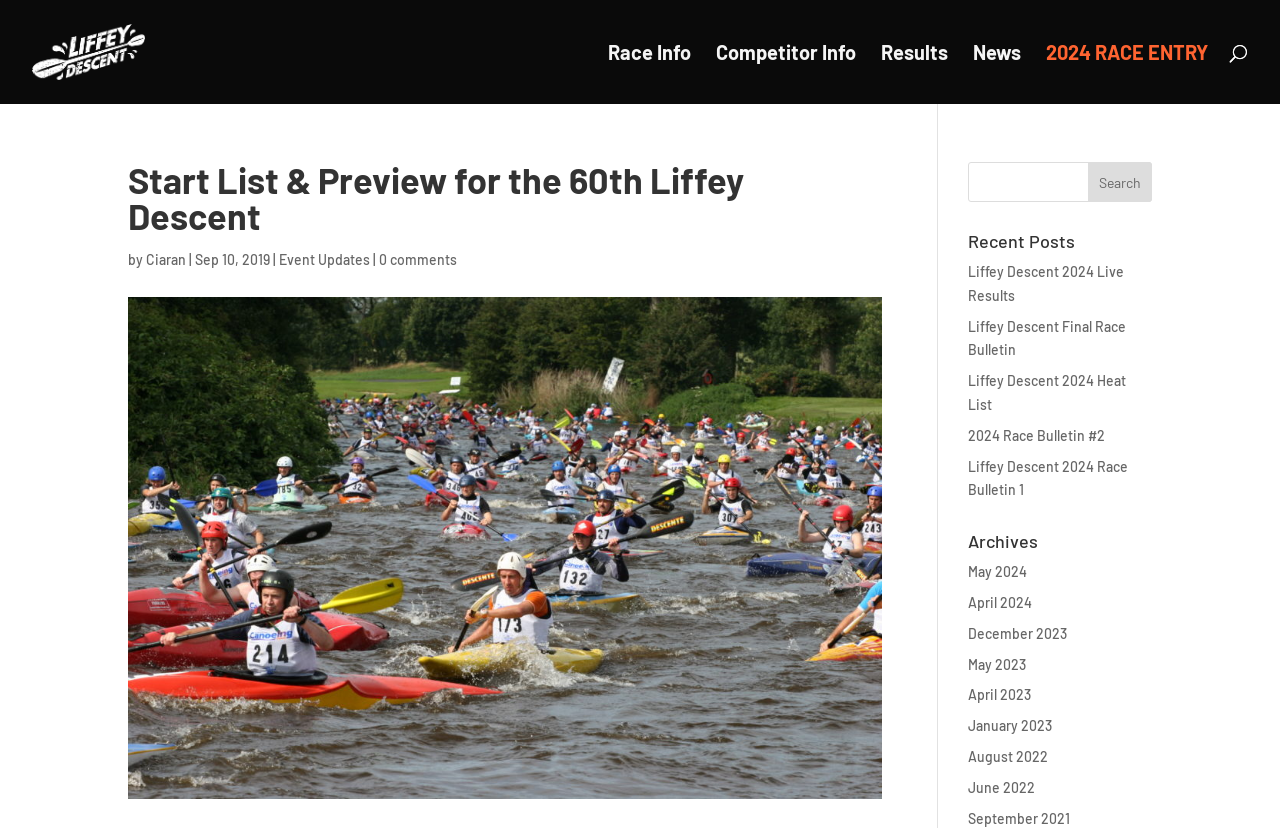Identify the bounding box coordinates necessary to click and complete the given instruction: "Go to the 2024 RACE ENTRY page".

[0.817, 0.054, 0.944, 0.126]